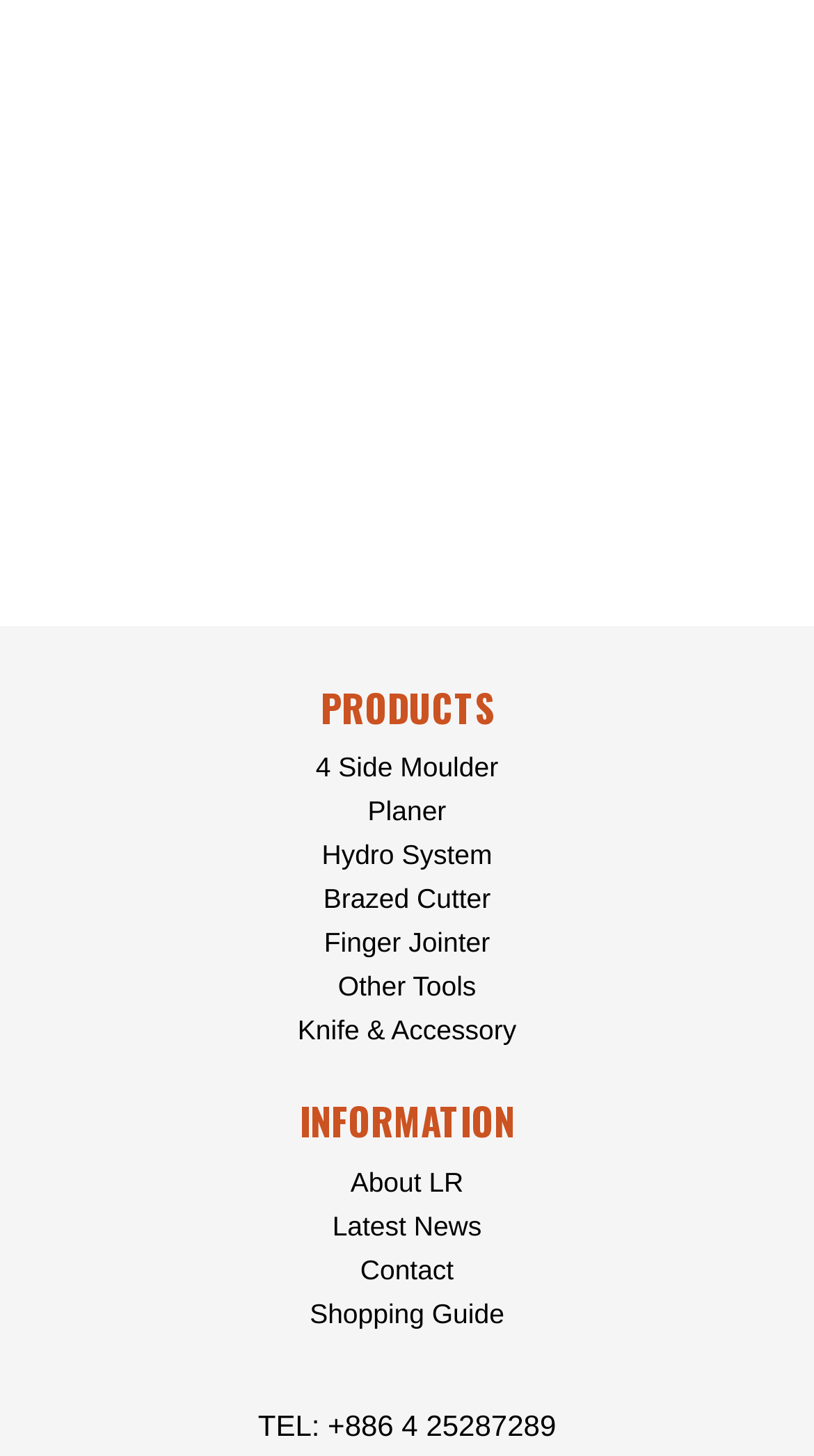Give a short answer using one word or phrase for the question:
What is the phone number?

+886 4 25287289